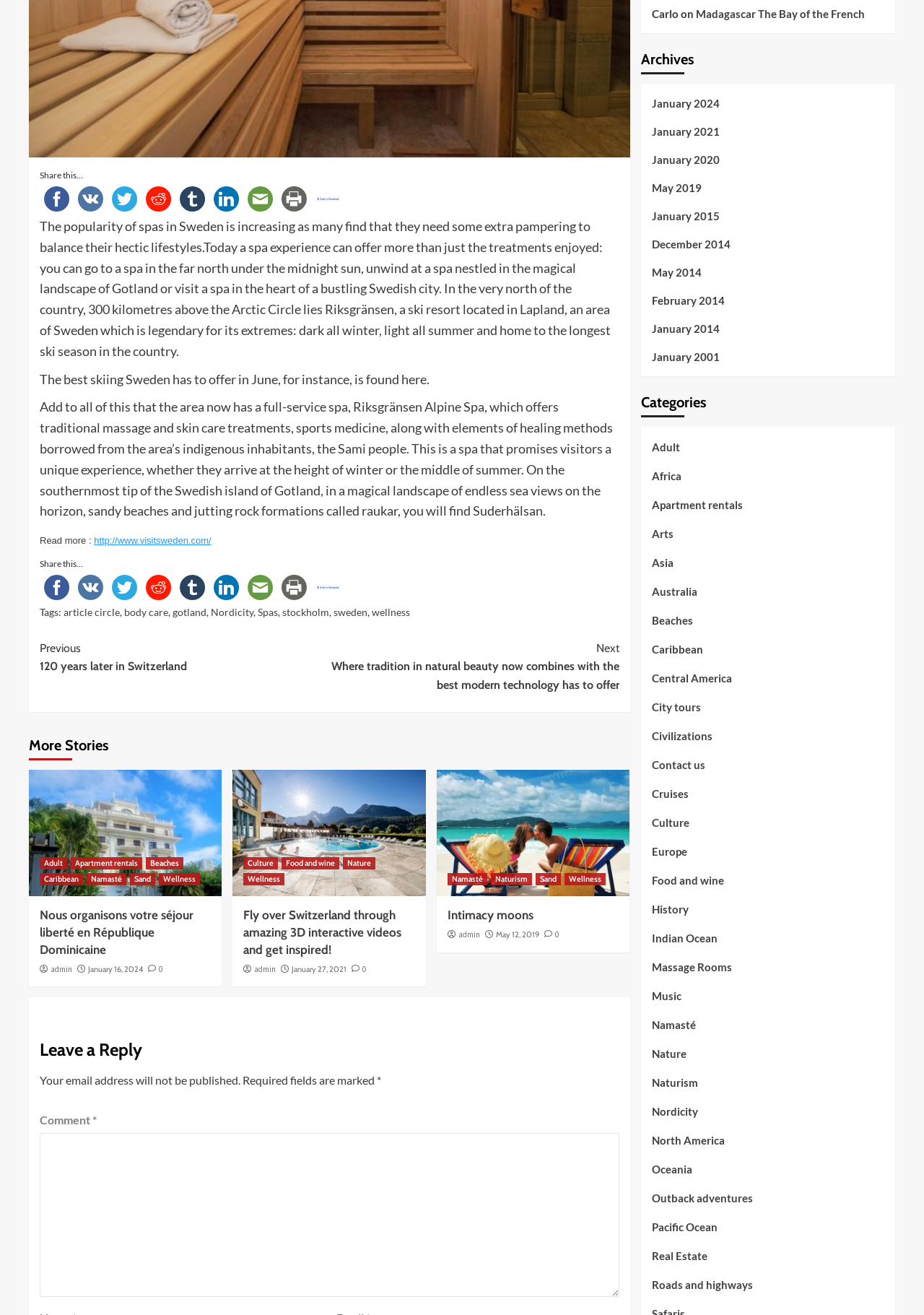Based on the element description "January 2015", predict the bounding box coordinates of the UI element.

[0.705, 0.158, 0.957, 0.179]